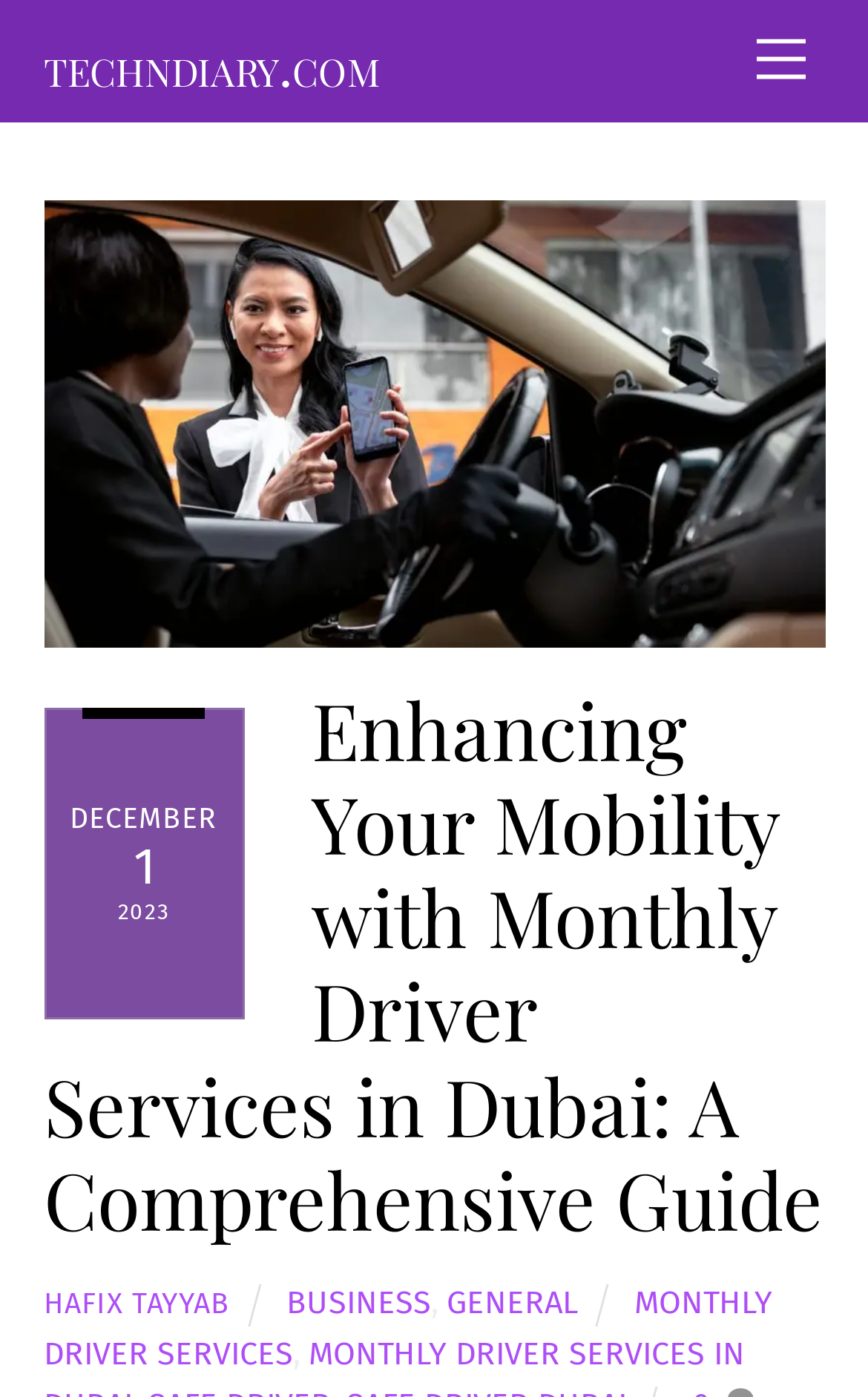Use one word or a short phrase to answer the question provided: 
What is the website's domain name?

techndiary.com